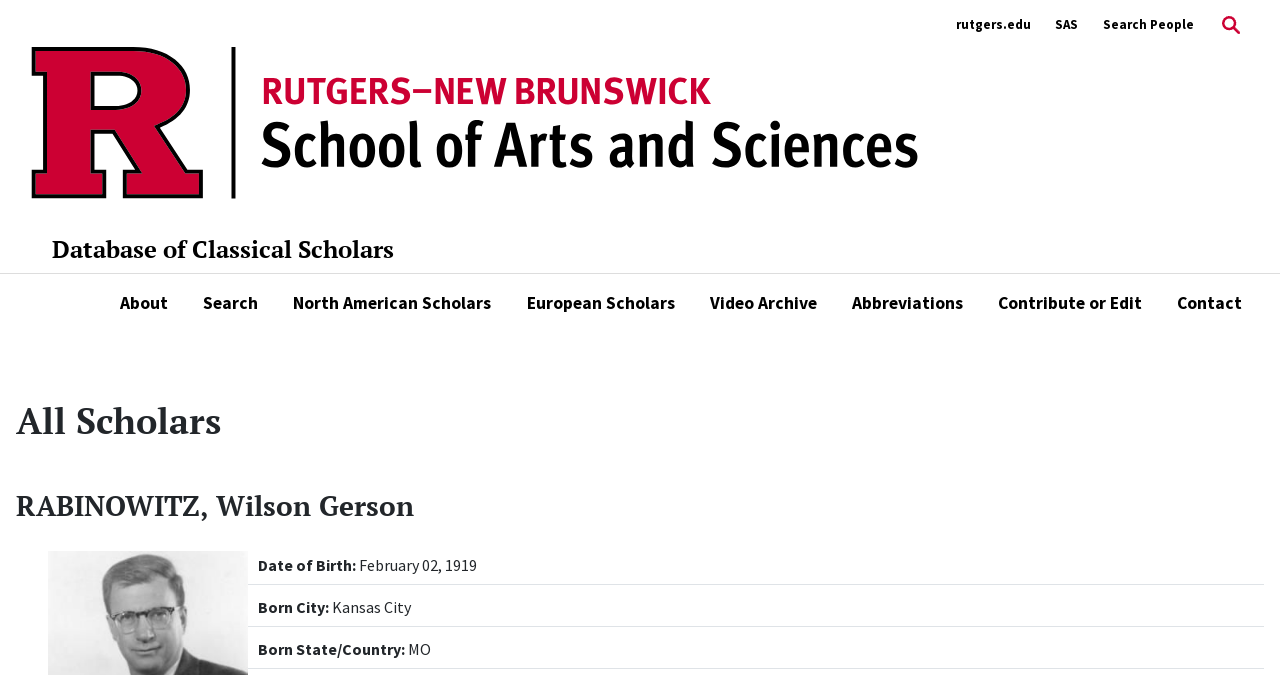Specify the bounding box coordinates for the region that must be clicked to perform the given instruction: "Search this website".

None